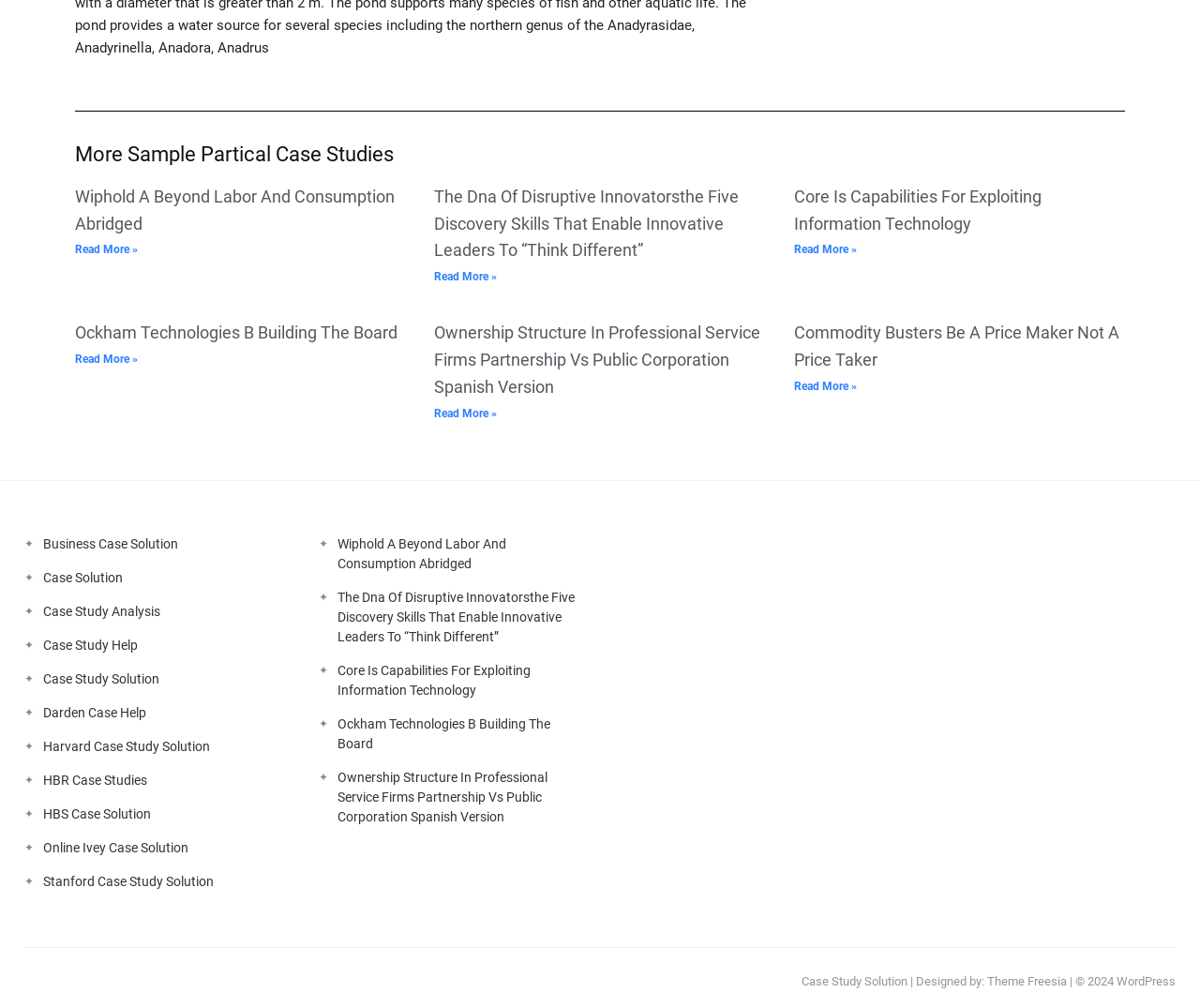What is the purpose of the 'Read More »' links?
Based on the screenshot, give a detailed explanation to answer the question.

The 'Read More »' links are associated with each case study article, suggesting that they allow users to read more about a particular case study. This is likely to provide additional information or details about the case study.